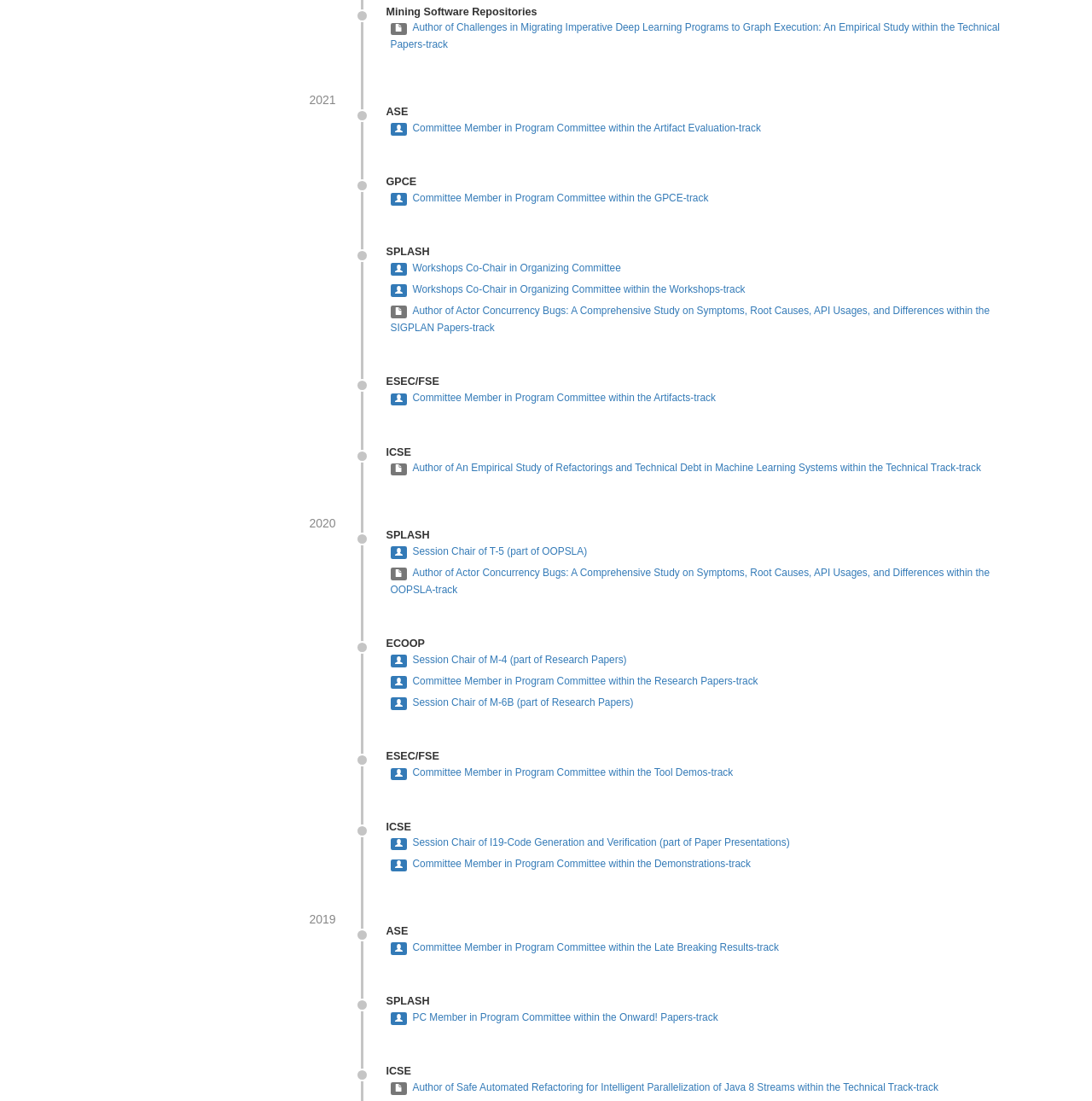Please indicate the bounding box coordinates of the element's region to be clicked to achieve the instruction: "Learn about 'An Empirical Study of Refactorings and Technical Debt in Machine Learning Systems'". Provide the coordinates as four float numbers between 0 and 1, i.e., [left, top, right, bottom].

[0.378, 0.42, 0.898, 0.431]